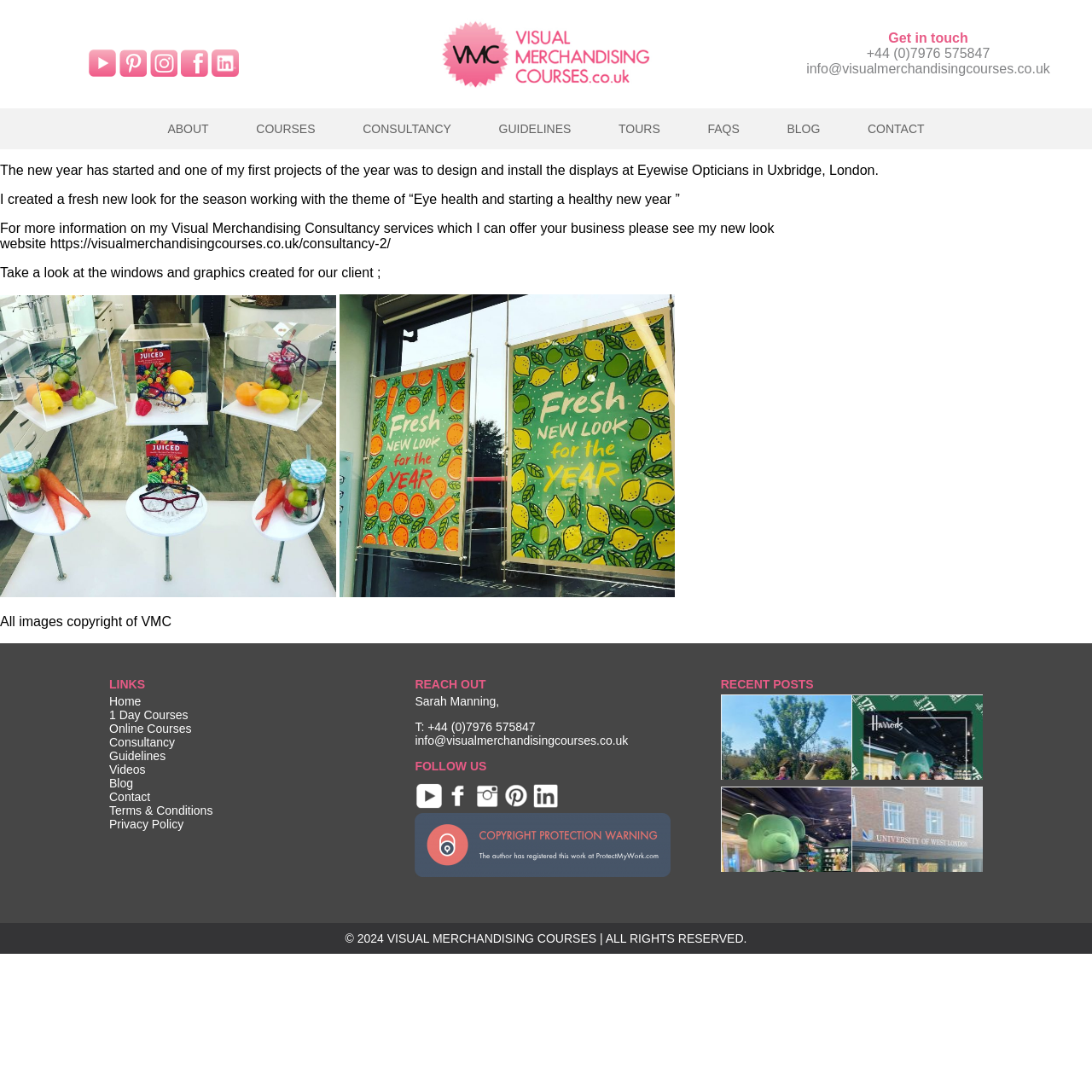Find the bounding box coordinates of the clickable element required to execute the following instruction: "Contact the author via phone". Provide the coordinates as four float numbers between 0 and 1, i.e., [left, top, right, bottom].

[0.794, 0.042, 0.906, 0.055]